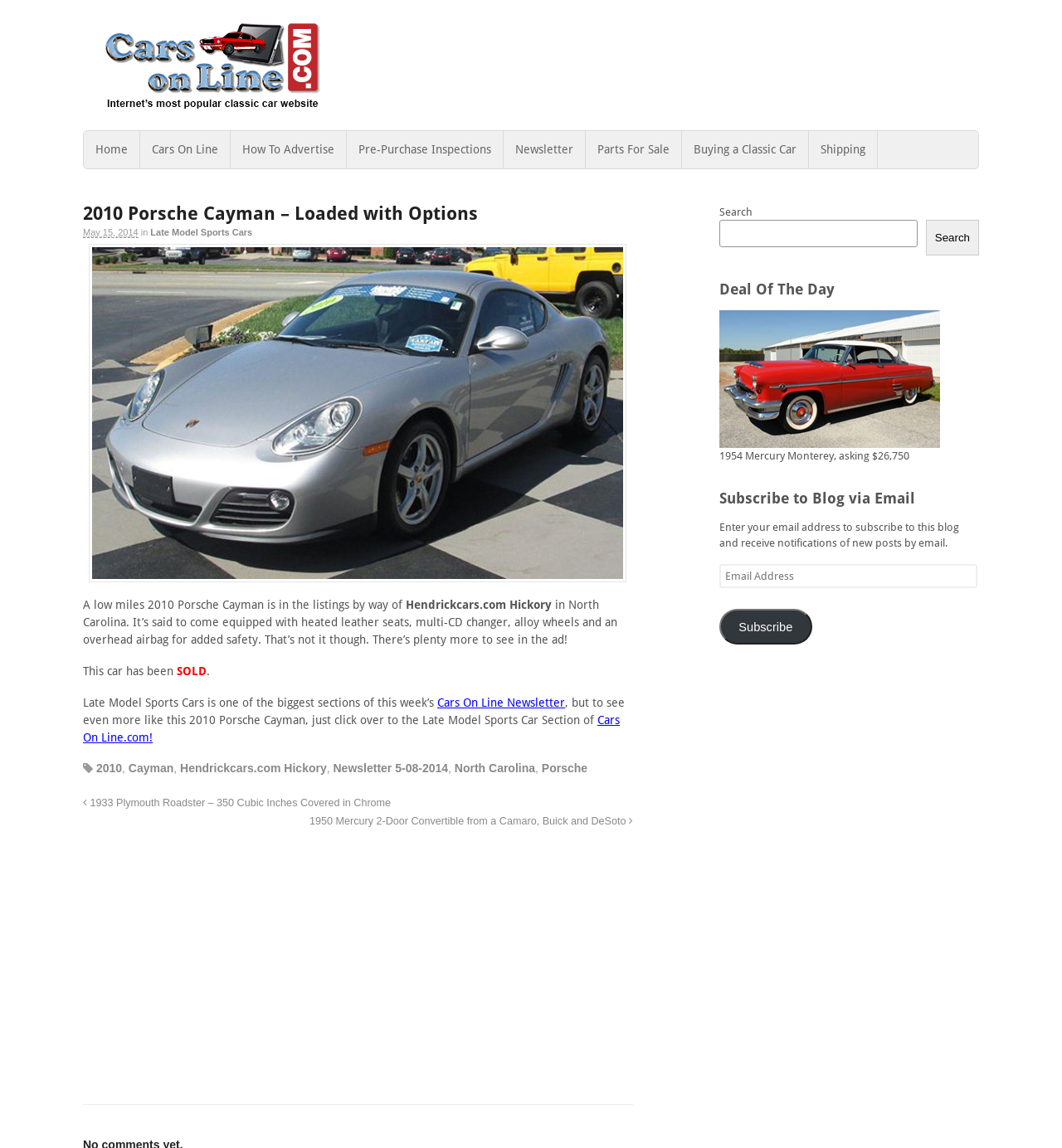Please specify the bounding box coordinates in the format (top-left x, top-left y, bottom-right x, bottom-right y), with values ranging from 0 to 1. Identify the bounding box for the UI component described as follows: Cars On Line.com!

[0.078, 0.621, 0.584, 0.648]